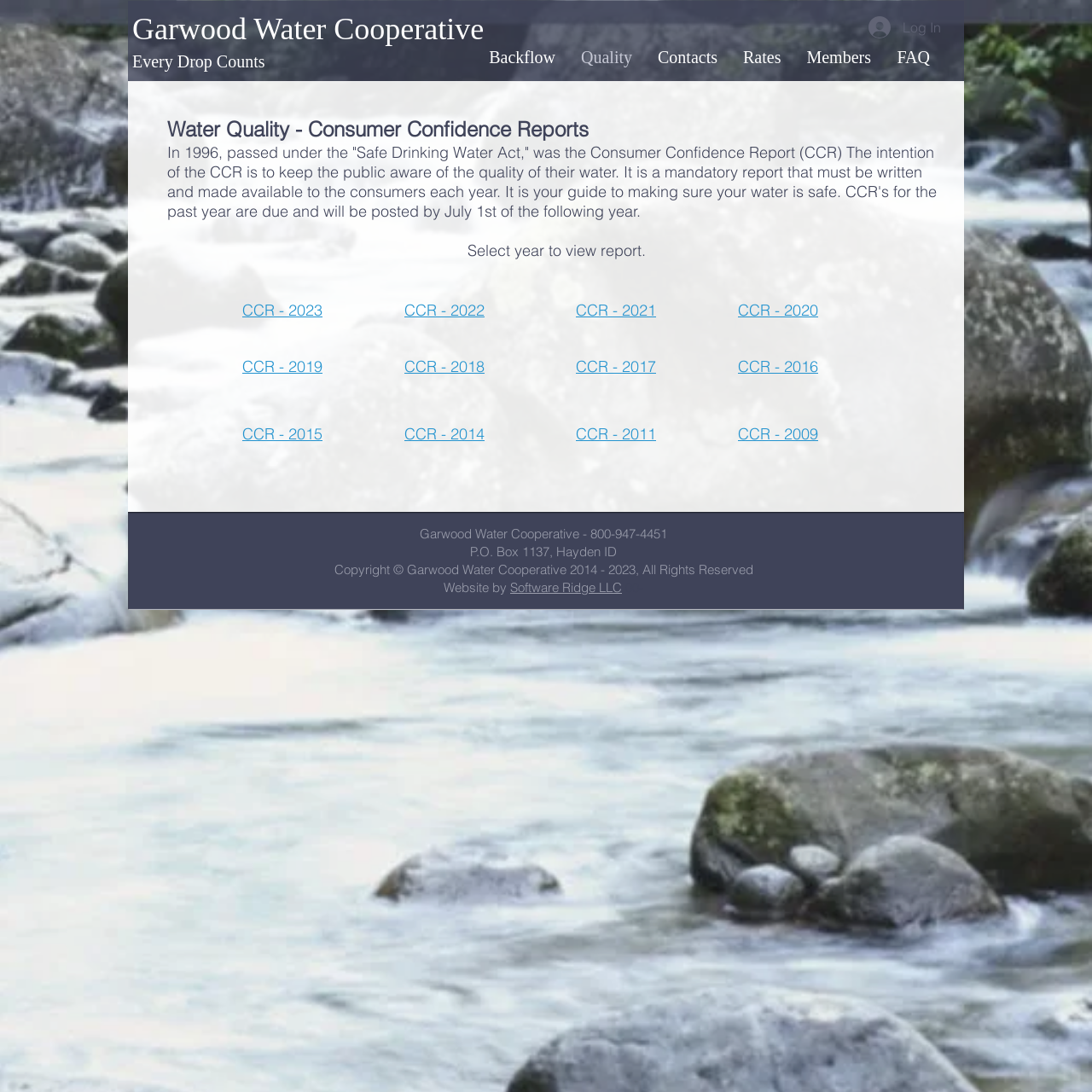What is the purpose of the Consumer Confidence Report?
Give a comprehensive and detailed explanation for the question.

According to the static text on the webpage, the Consumer Confidence Report is intended to keep the public aware of the quality of their water. It is a mandatory report that must be written and made available to the consumers each year.